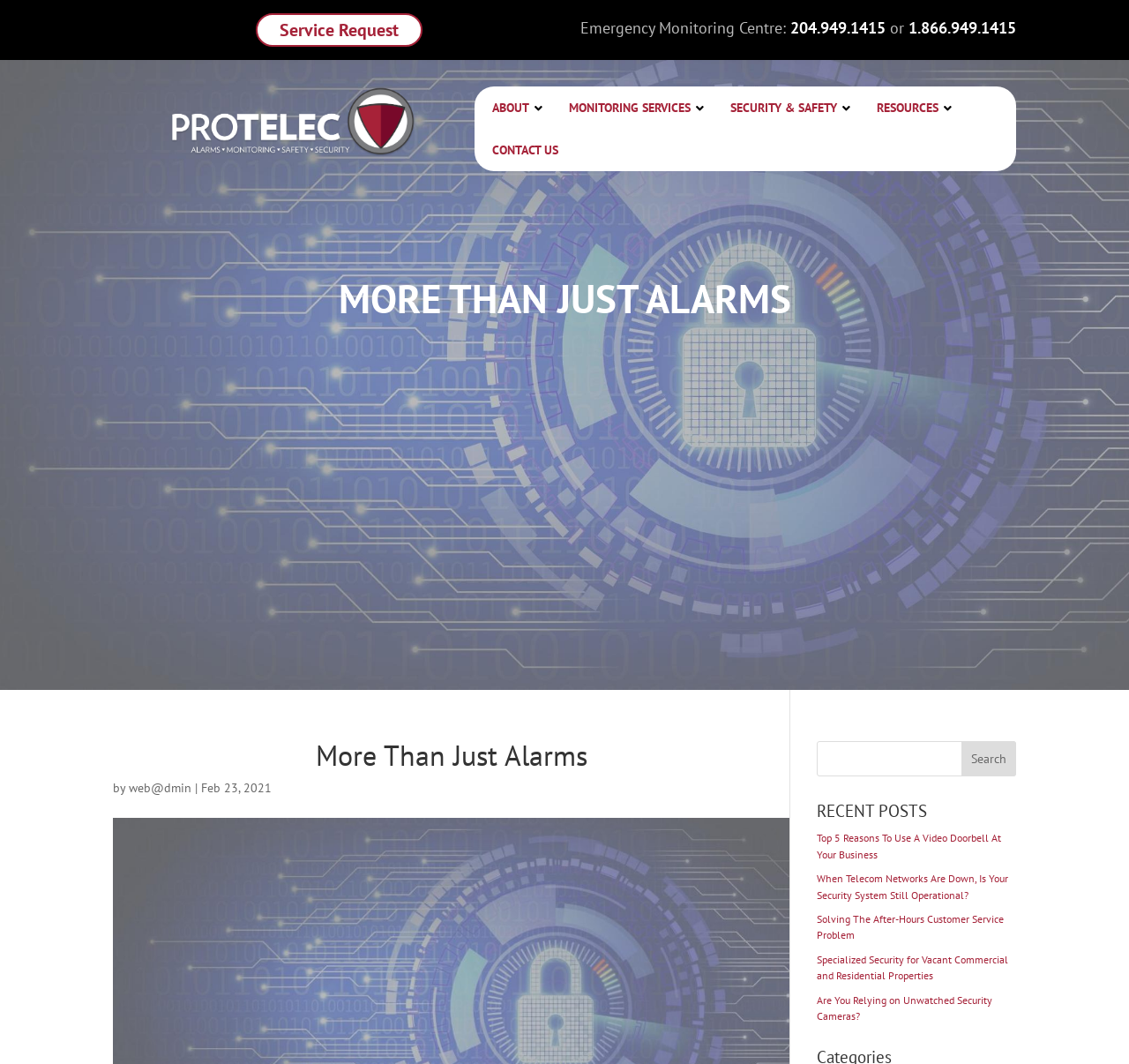Can you show the bounding box coordinates of the region to click on to complete the task described in the instruction: "Call the emergency monitoring centre"?

[0.7, 0.017, 0.784, 0.036]